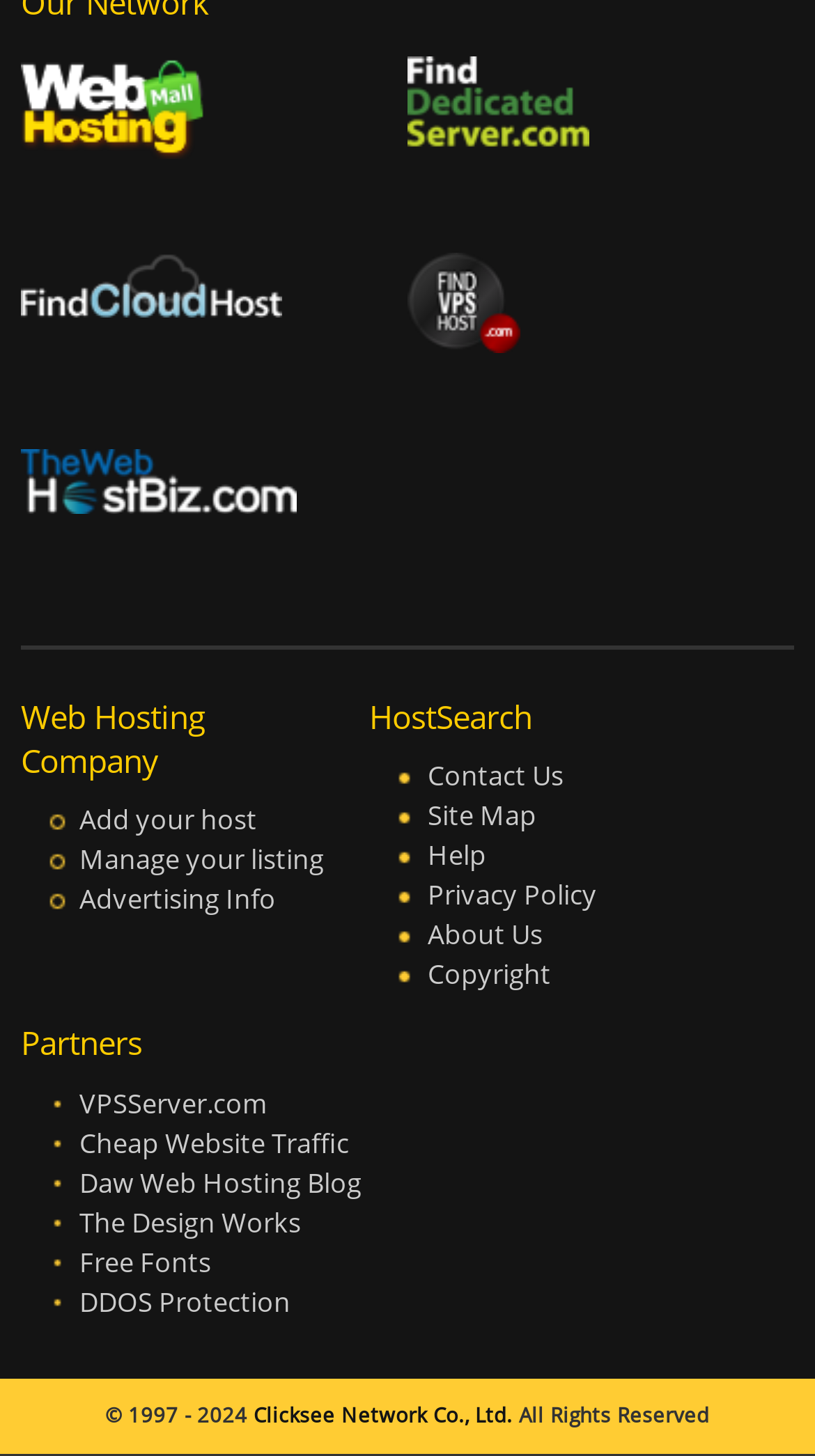Kindly determine the bounding box coordinates of the area that needs to be clicked to fulfill this instruction: "Visit VPSServer.com".

[0.097, 0.746, 0.328, 0.771]